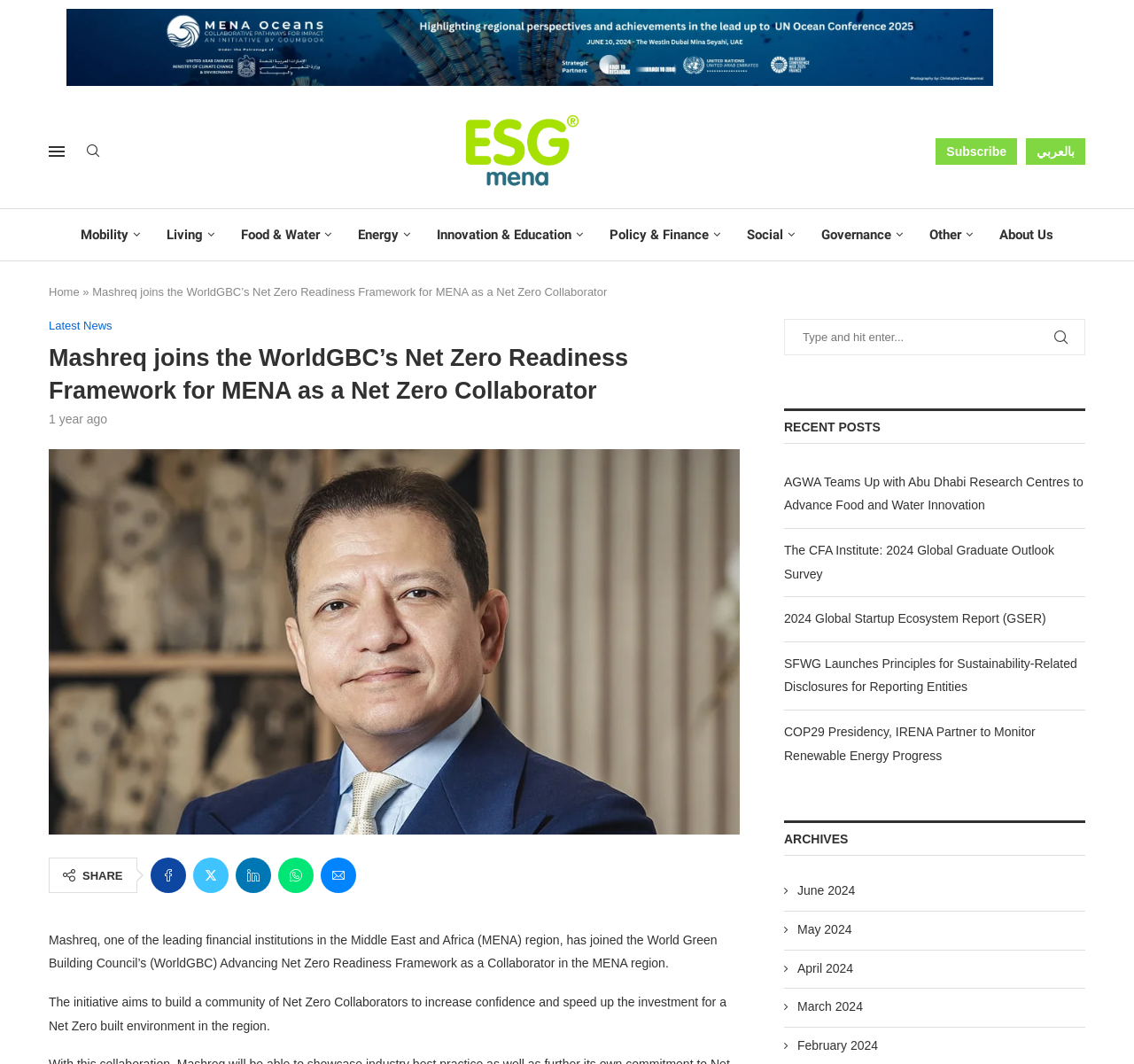Find and indicate the bounding box coordinates of the region you should select to follow the given instruction: "Search for something".

[0.691, 0.299, 0.957, 0.334]